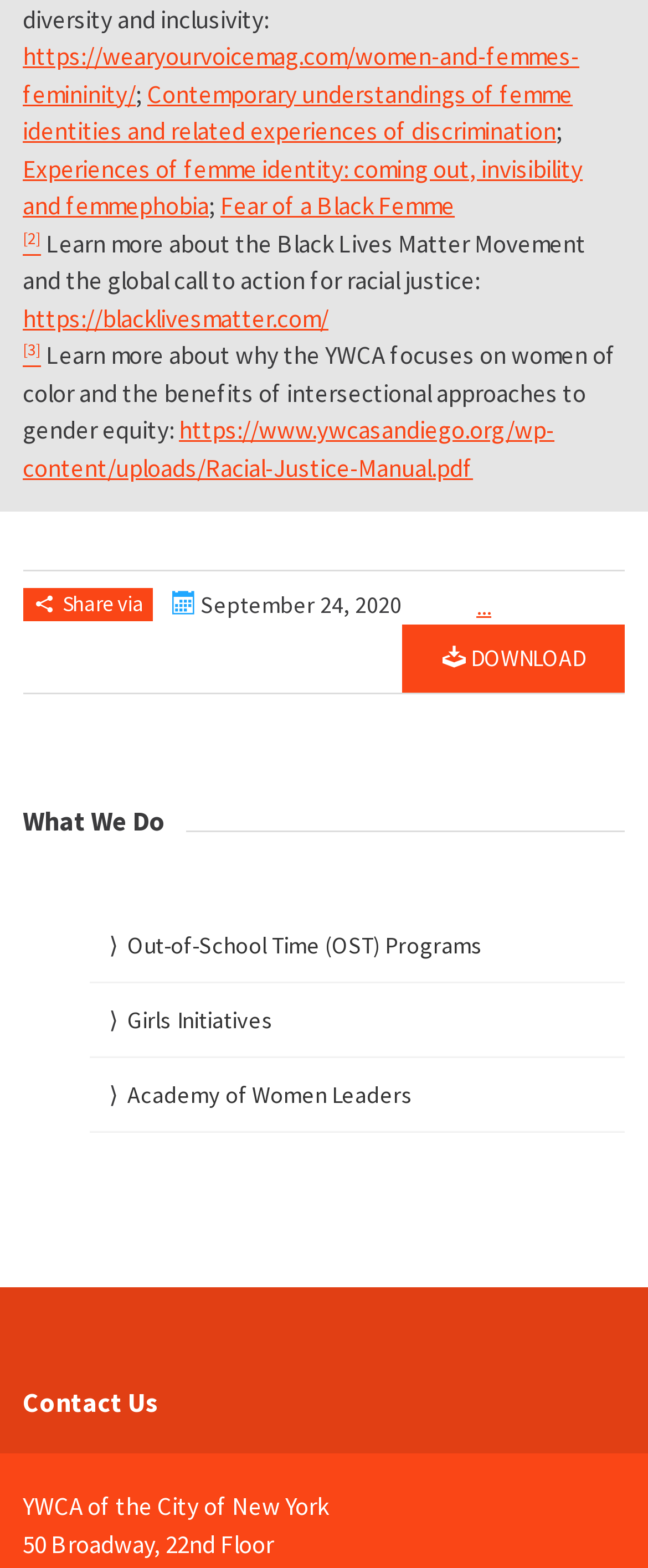Using the provided description Out-of-School Time (OST) Programs, find the bounding box coordinates for the UI element. Provide the coordinates in (top-left x, top-left y, bottom-right x, bottom-right y) format, ensuring all values are between 0 and 1.

[0.197, 0.594, 0.745, 0.613]